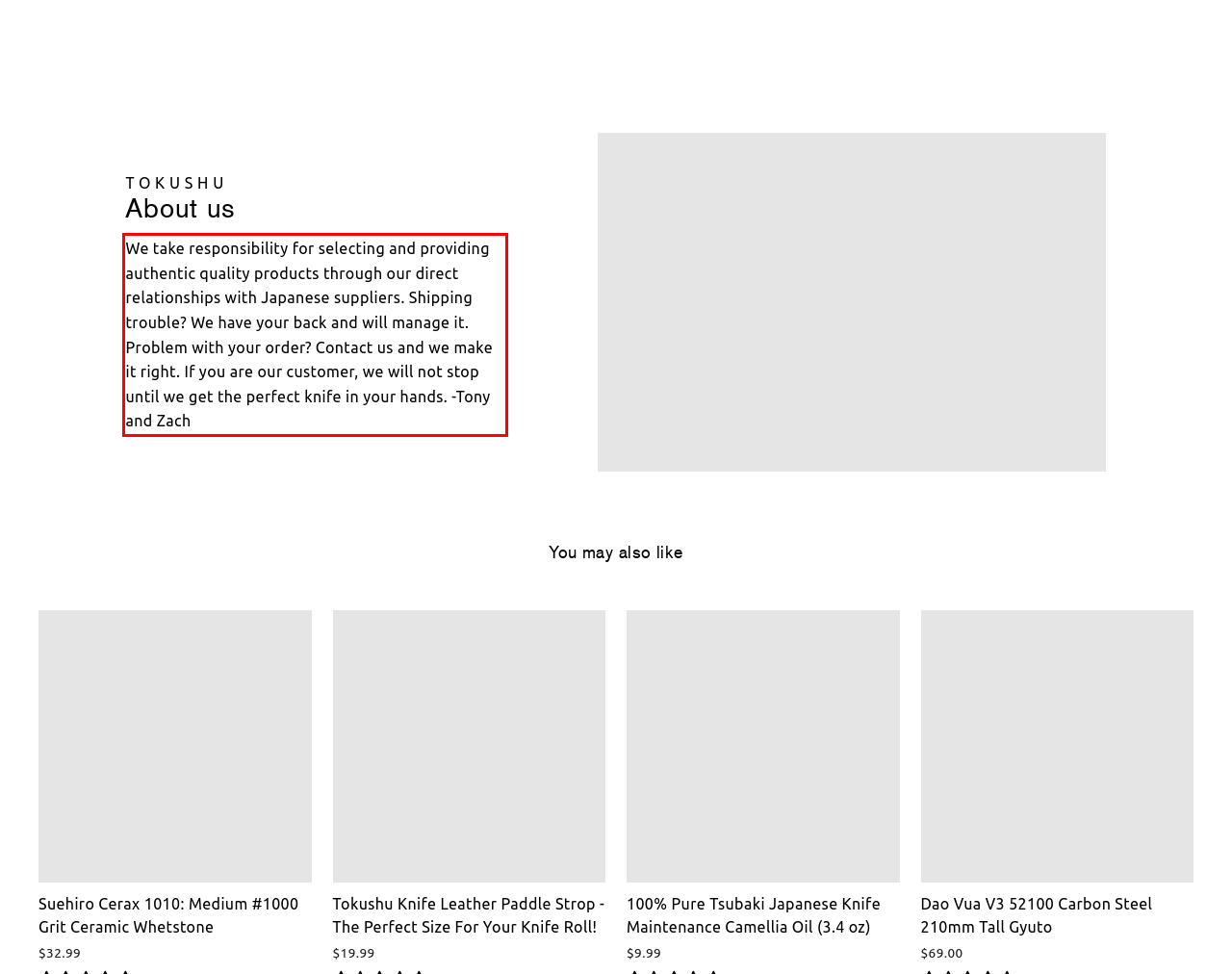Identify and transcribe the text content enclosed by the red bounding box in the given screenshot.

We take responsibility for selecting and providing authentic quality products through our direct relationships with Japanese suppliers. Shipping trouble? We have your back and will manage it. Problem with your order? Contact us and we make it right. If you are our customer, we will not stop until we get the perfect knife in your hands. -Tony and Zach